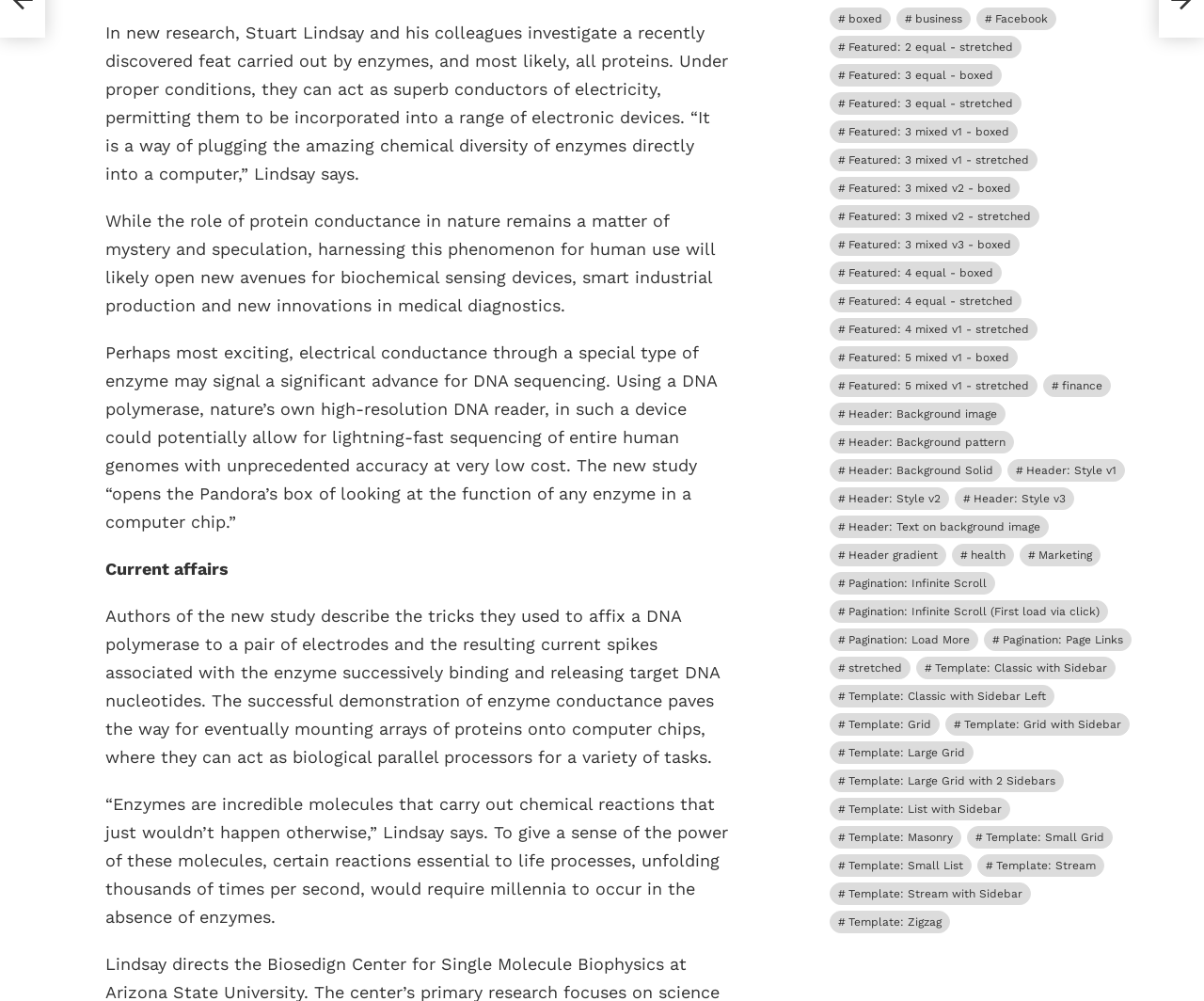Determine the bounding box coordinates of the UI element that matches the following description: "Featured: 2 equal - stretched". The coordinates should be four float numbers between 0 and 1 in the format [left, top, right, bottom].

[0.689, 0.036, 0.848, 0.059]